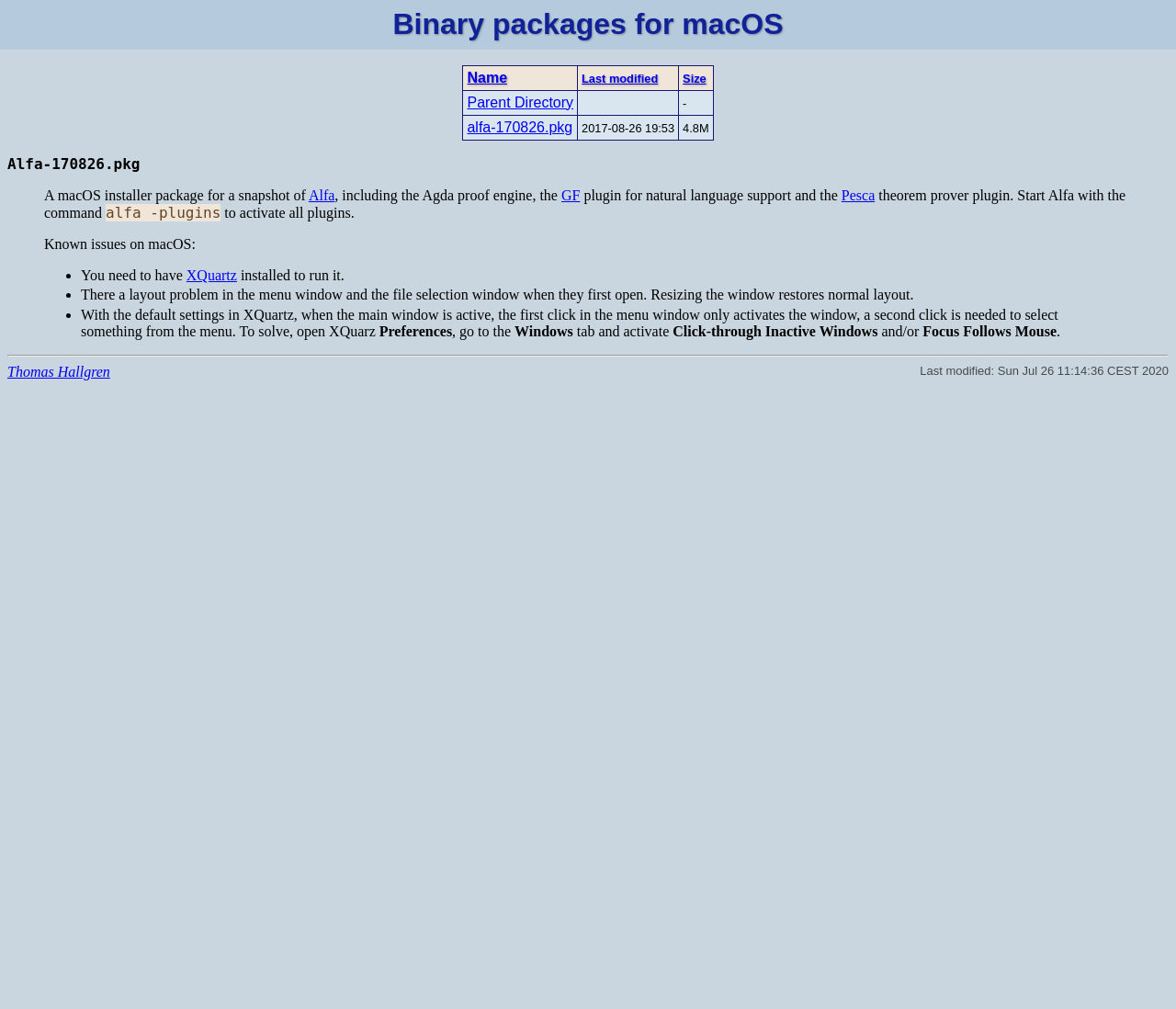Use a single word or phrase to respond to the question:
What is the last modified date of the webpage?

Sun Jul 26 11:14:36 CEST 2020